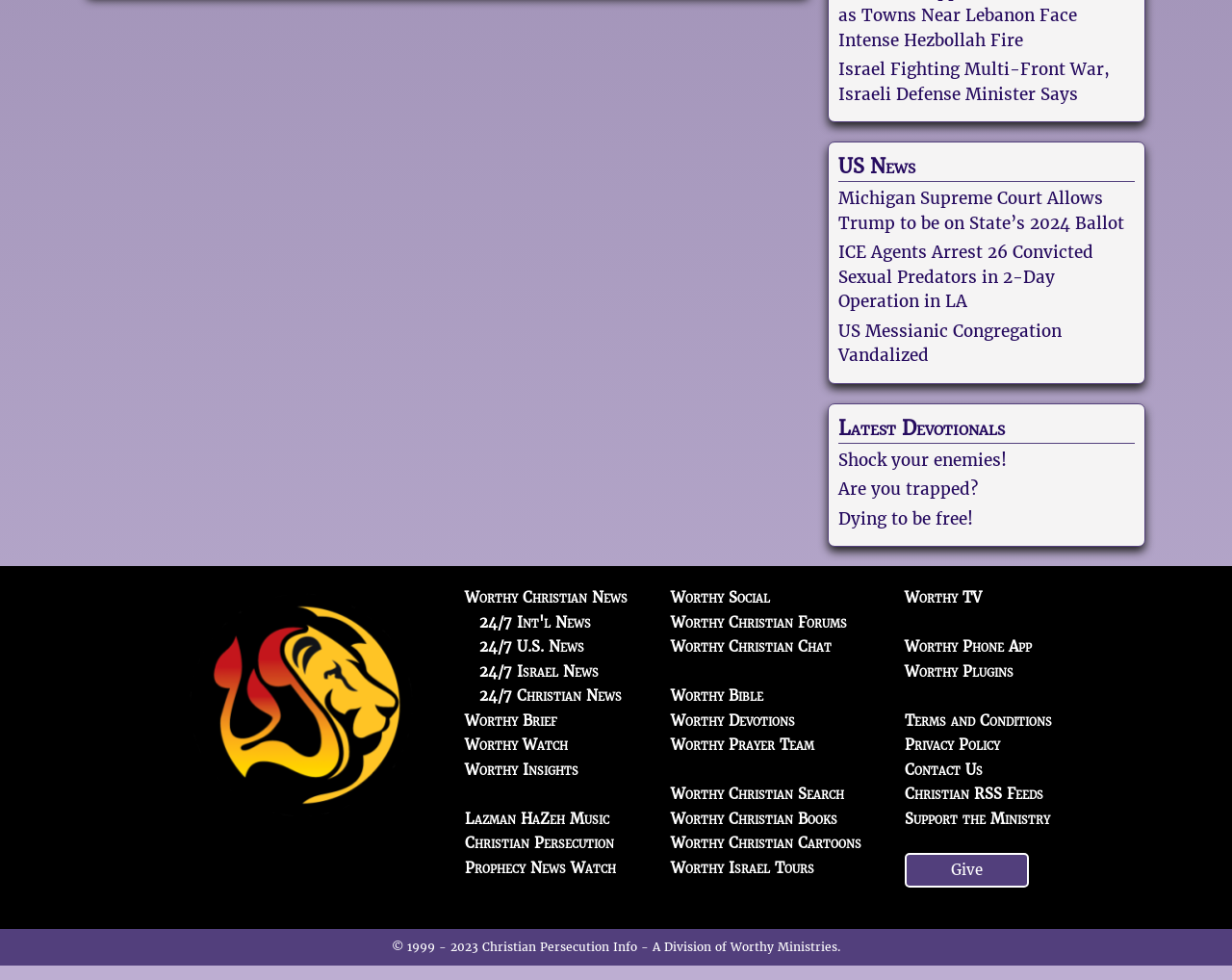Locate the bounding box coordinates of the clickable area needed to fulfill the instruction: "Explore 24/7 Int'l News".

[0.389, 0.626, 0.479, 0.644]